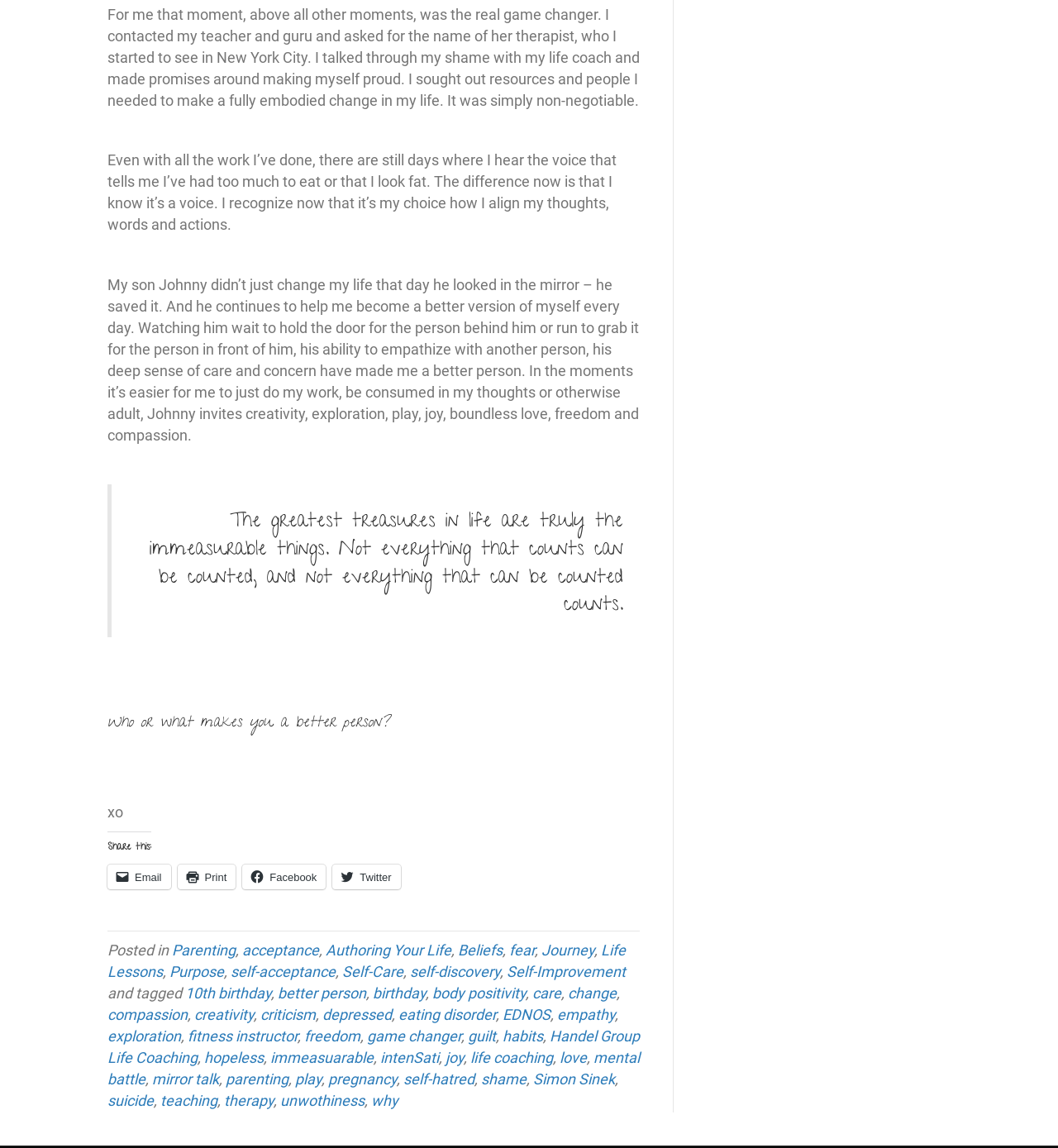Identify the coordinates of the bounding box for the element that must be clicked to accomplish the instruction: "Print this article".

[0.168, 0.753, 0.223, 0.775]